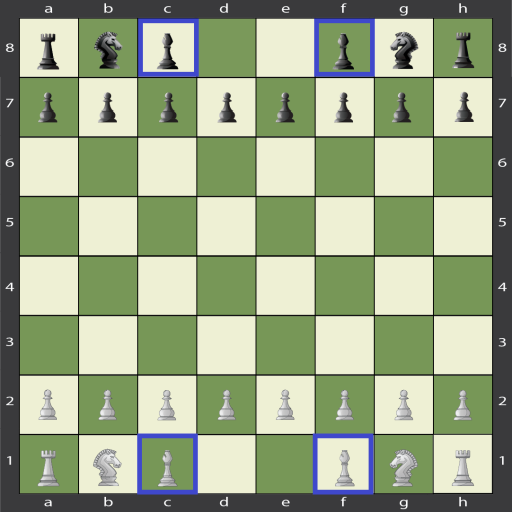What is the significance of the bishops' placement?
Could you answer the question with a detailed and thorough explanation?

The strategic placement of the bishops on light and dark squares determines their movements throughout the game, making them powerful allies when coordinated with each other for attacks.